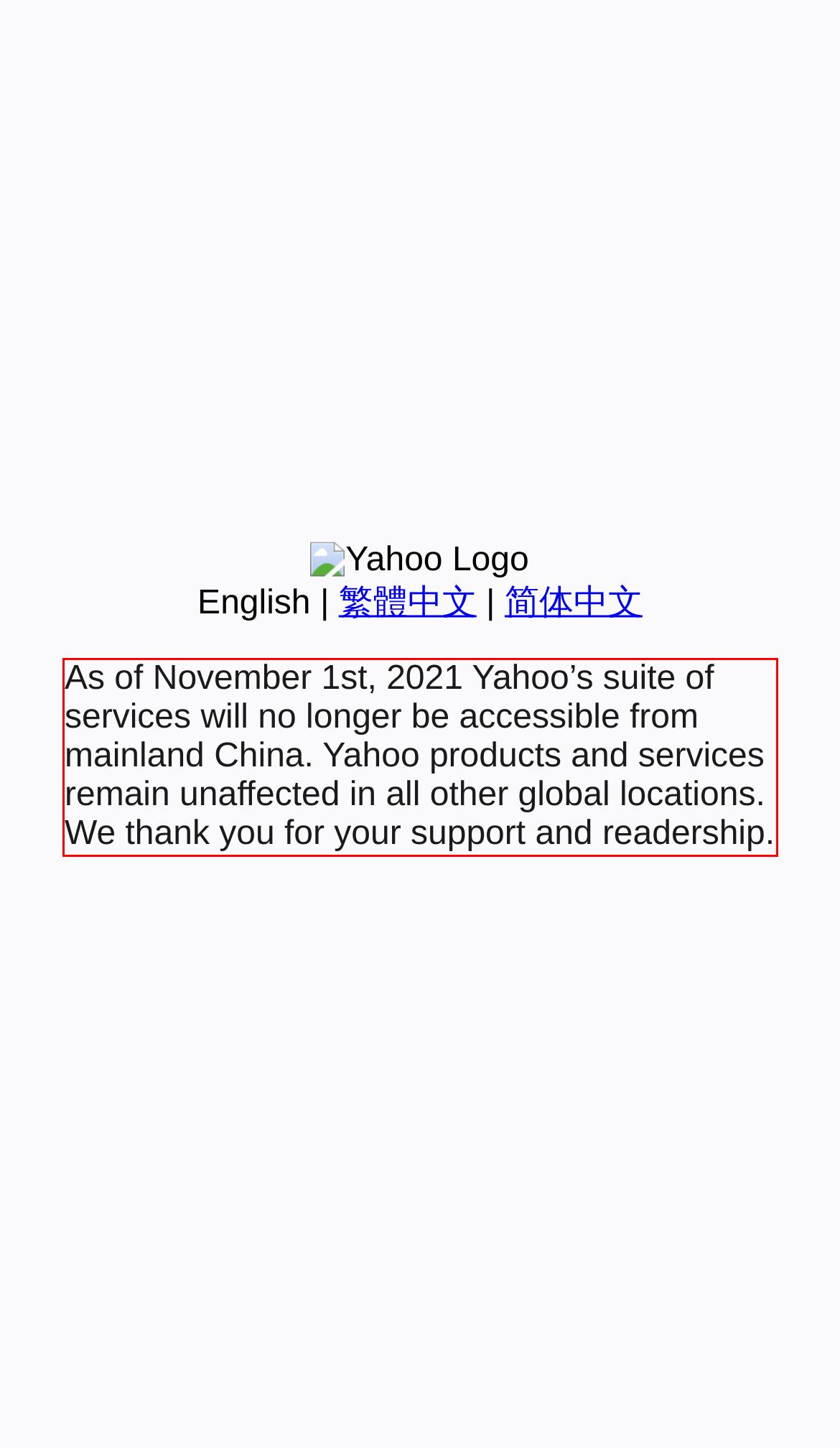Review the screenshot of the webpage and recognize the text inside the red rectangle bounding box. Provide the extracted text content.

As of November 1st, 2021 Yahoo’s suite of services will no longer be accessible from mainland China. Yahoo products and services remain unaffected in all other global locations. We thank you for your support and readership.